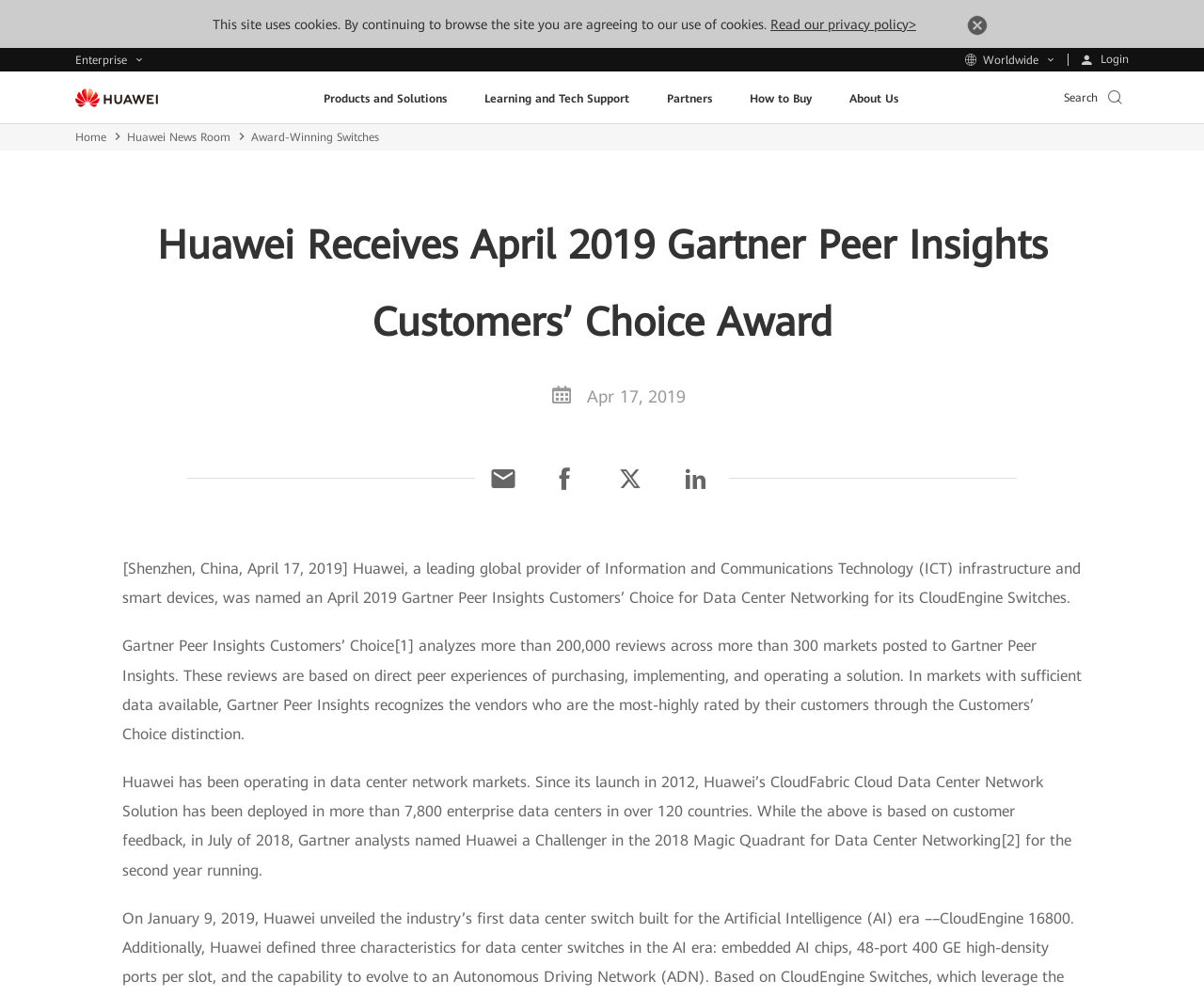How many enterprise data centers have deployed Huawei's CloudFabric solution?
Using the information from the image, provide a comprehensive answer to the question.

I found this answer by looking at the text that mentions 'Huawei’s CloudFabric Cloud Data Center Network Solution has been deployed in more than 7,800 enterprise data centers in over 120 countries.' This text explicitly states the number of enterprise data centers that have deployed Huawei's CloudFabric solution.